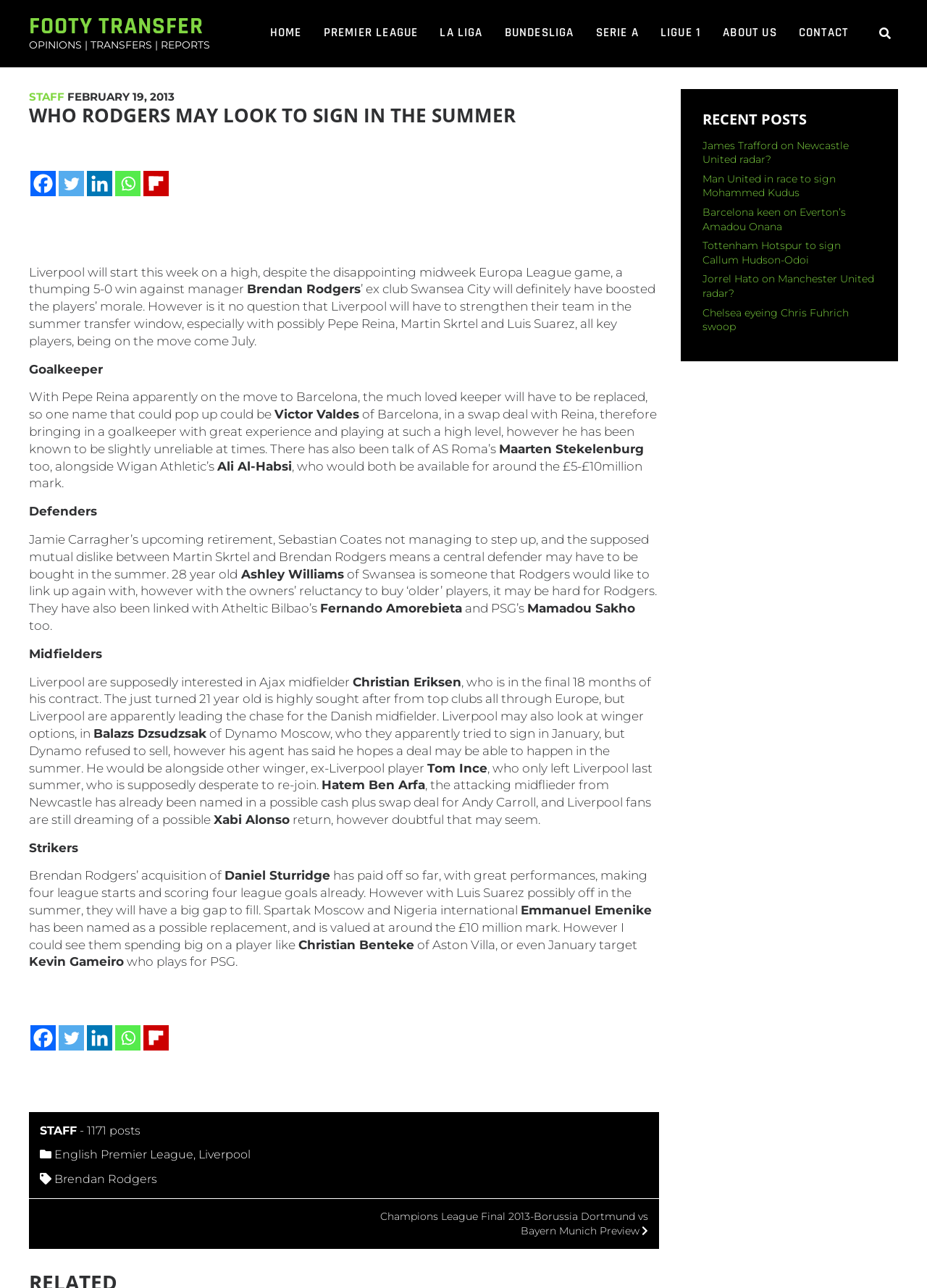What is the name of the football team mentioned in the article?
Carefully analyze the image and provide a thorough answer to the question.

The article mentions Liverpool will start this week on a high, despite the disappointing midweek Europa League game, a thumping 5-0 win against manager Brendan Rodgers’ ex club Swansea City.